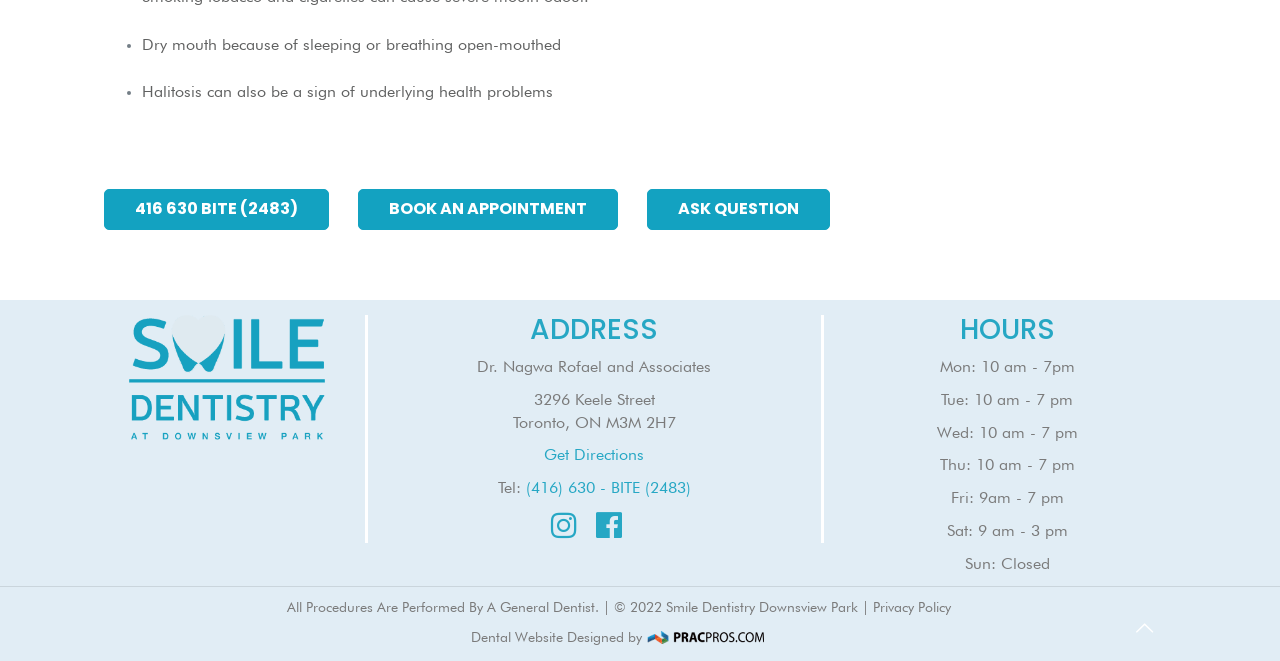Locate the UI element that matches the description Get Directions in the webpage screenshot. Return the bounding box coordinates in the format (top-left x, top-left y, bottom-right x, bottom-right y), with values ranging from 0 to 1.

[0.425, 0.674, 0.503, 0.703]